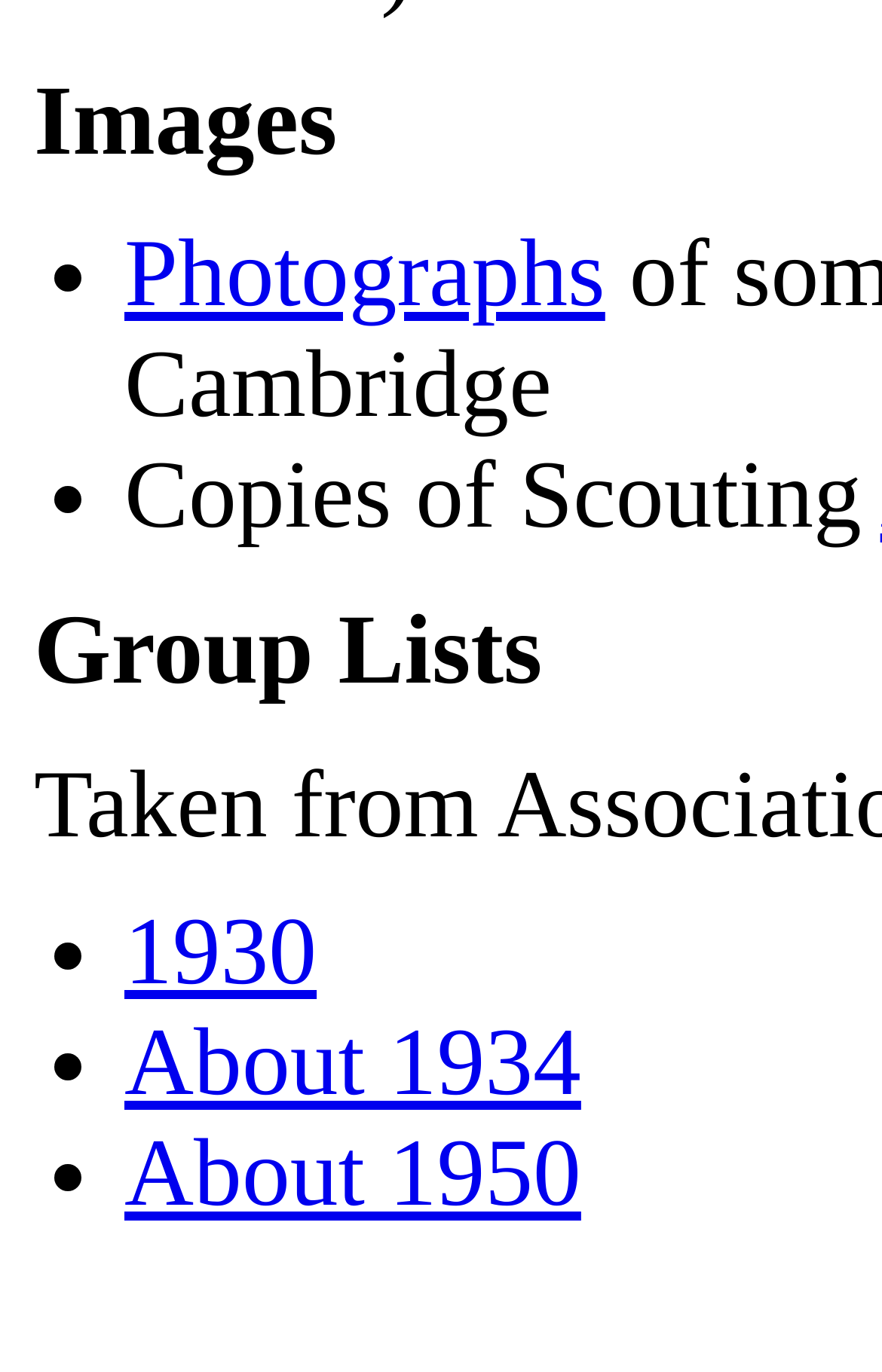Given the element description: "About 1934", predict the bounding box coordinates of this UI element. The coordinates must be four float numbers between 0 and 1, given as [left, top, right, bottom].

[0.141, 0.736, 0.659, 0.813]